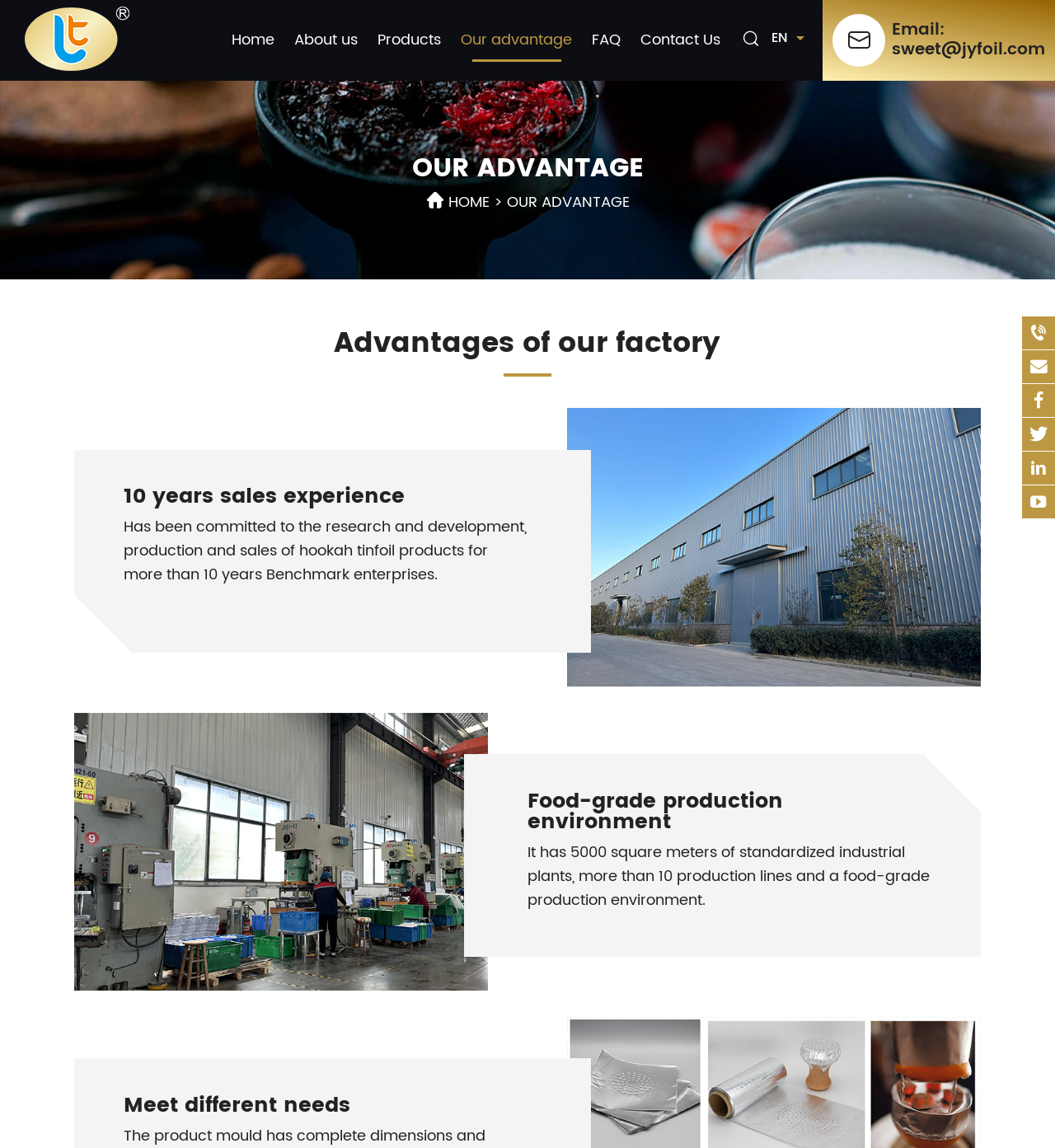How many production lines does the company have?
Use the image to give a comprehensive and detailed response to the question.

I found this information by looking at the static text element that says 'It has 5000 square meters of standardized industrial plants, more than 10 production lines and a food-grade production environment.' This text is located under the heading 'Food-grade production environment'.